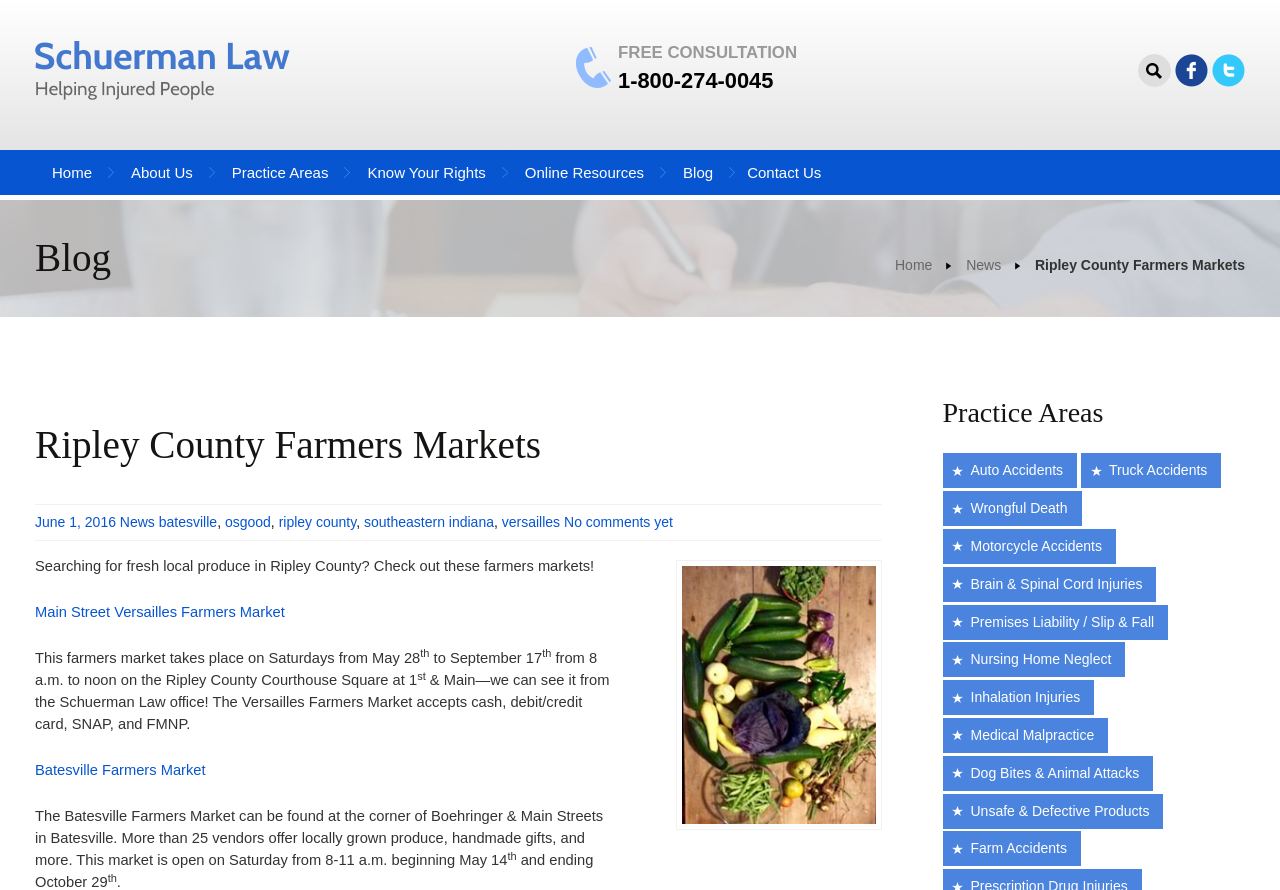Please find and report the bounding box coordinates of the element to click in order to perform the following action: "Explore the Daphne Project". The coordinates should be expressed as four float numbers between 0 and 1, in the format [left, top, right, bottom].

None